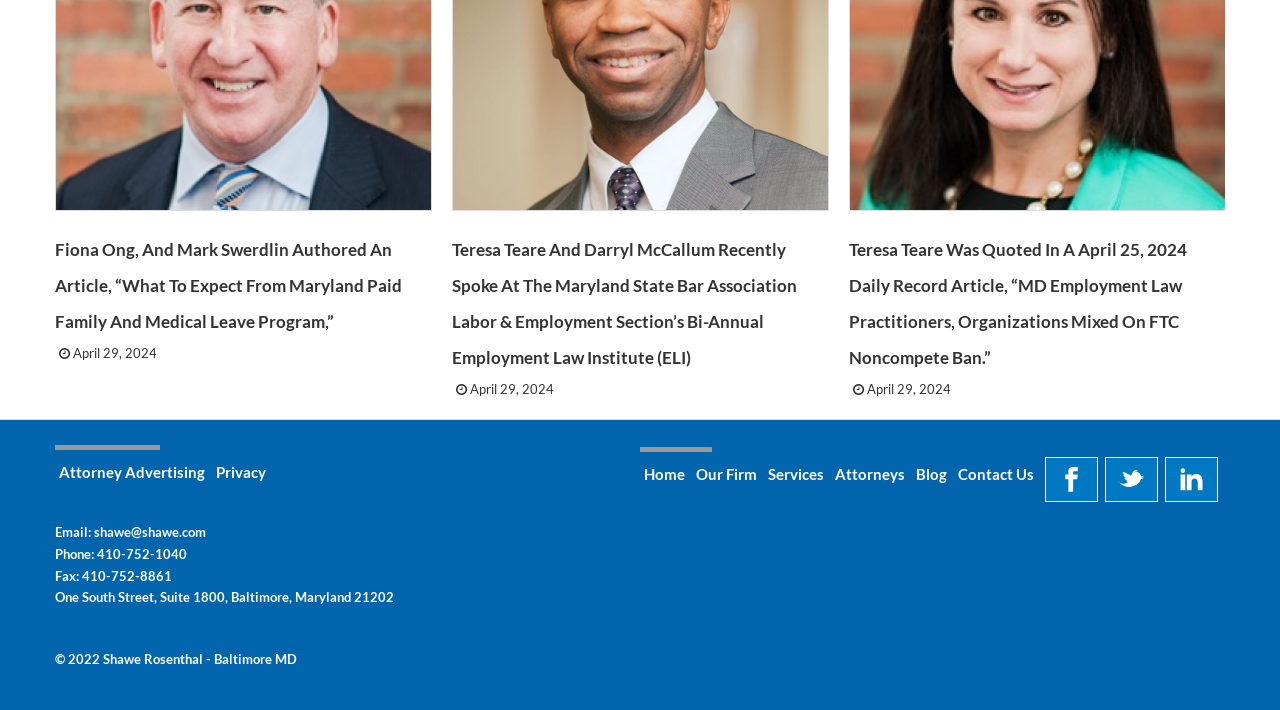What is the date of the article about Maryland Paid Family and Medical Leave Program?
Please answer the question with a detailed response using the information from the screenshot.

I found the date by looking at the time element associated with the heading 'Fiona Ong, And Mark Swerdlin Authored An Article, “What To Expect From Maryland Paid Family And Medical Leave Program,”' which has a StaticText element with the text 'April 29, 2024'.